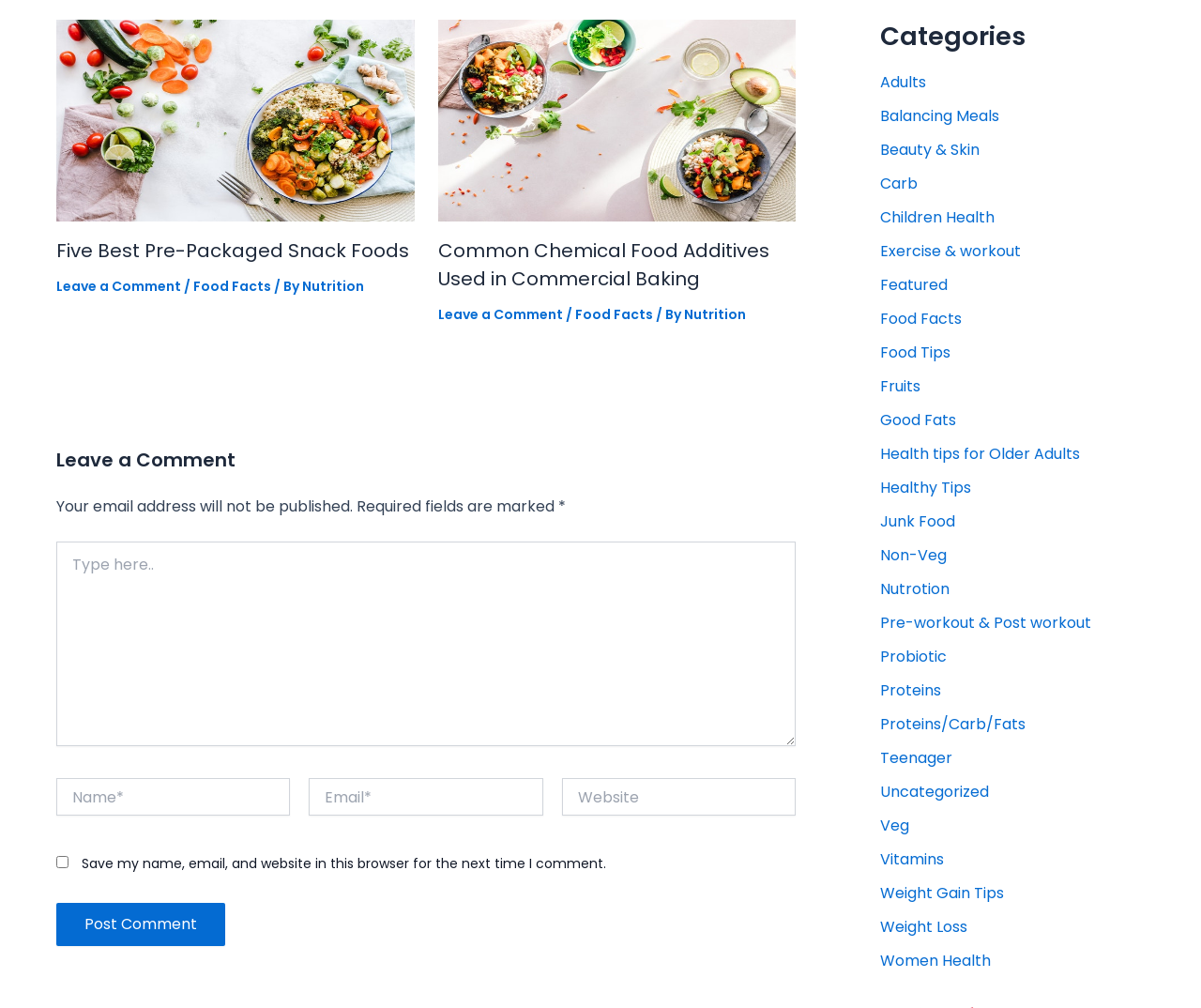Please determine the bounding box coordinates of the element to click in order to execute the following instruction: "Type in the comment box". The coordinates should be four float numbers between 0 and 1, specified as [left, top, right, bottom].

[0.047, 0.538, 0.662, 0.741]